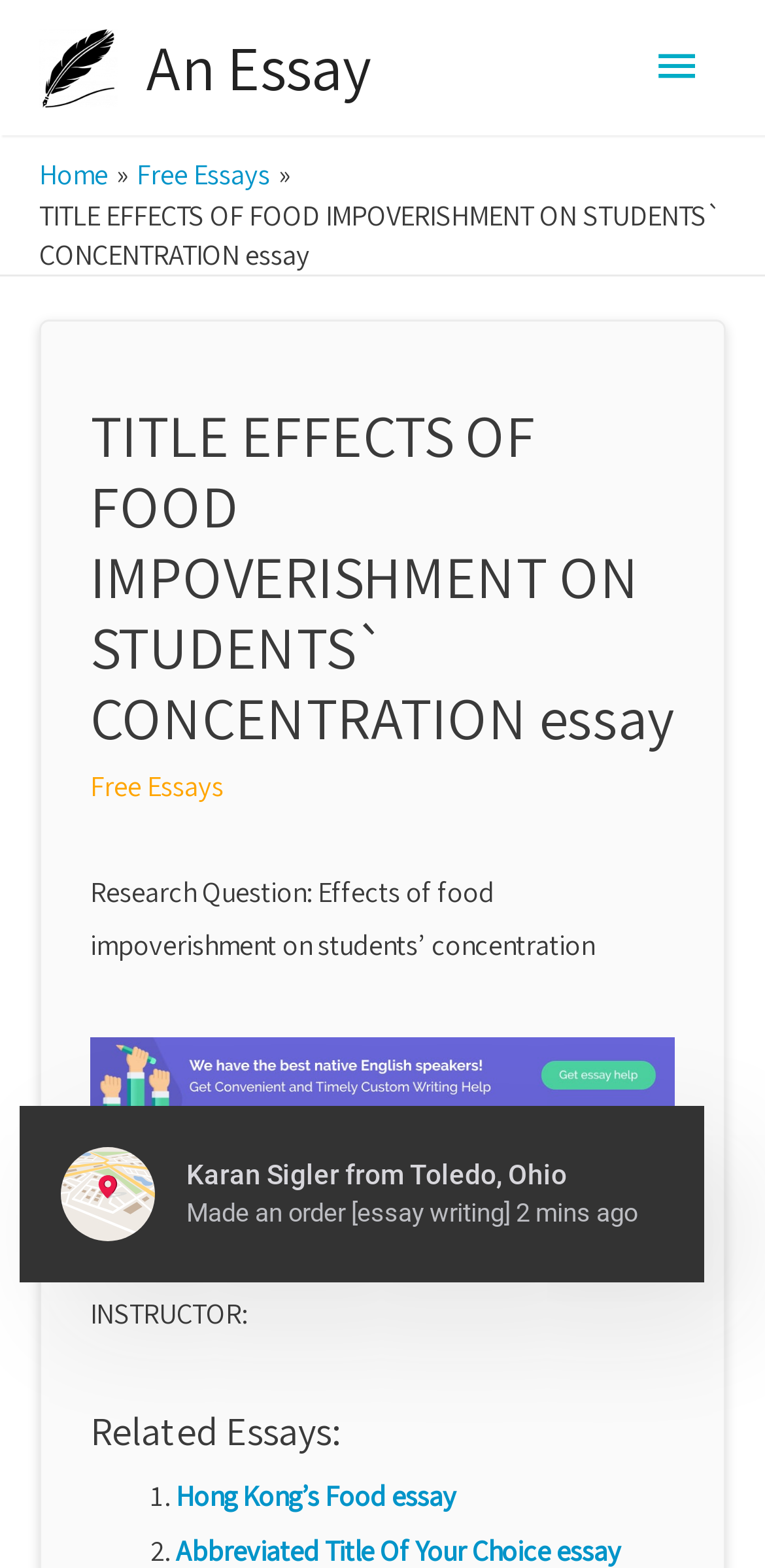Provide the bounding box coordinates of the HTML element this sentence describes: "Home". The bounding box coordinates consist of four float numbers between 0 and 1, i.e., [left, top, right, bottom].

[0.051, 0.099, 0.141, 0.123]